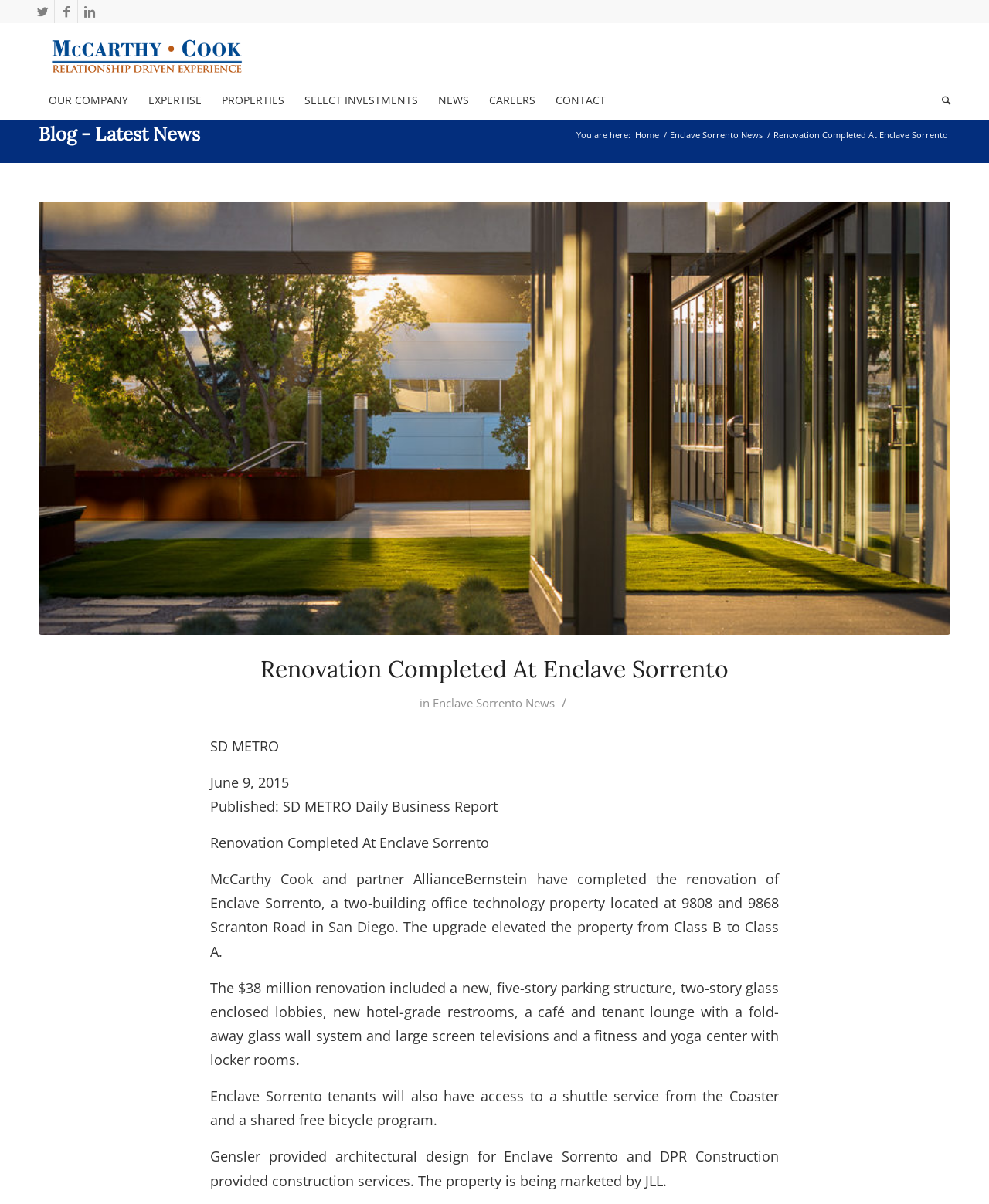Extract the primary header of the webpage and generate its text.

Renovation Completed At Enclave Sorrento